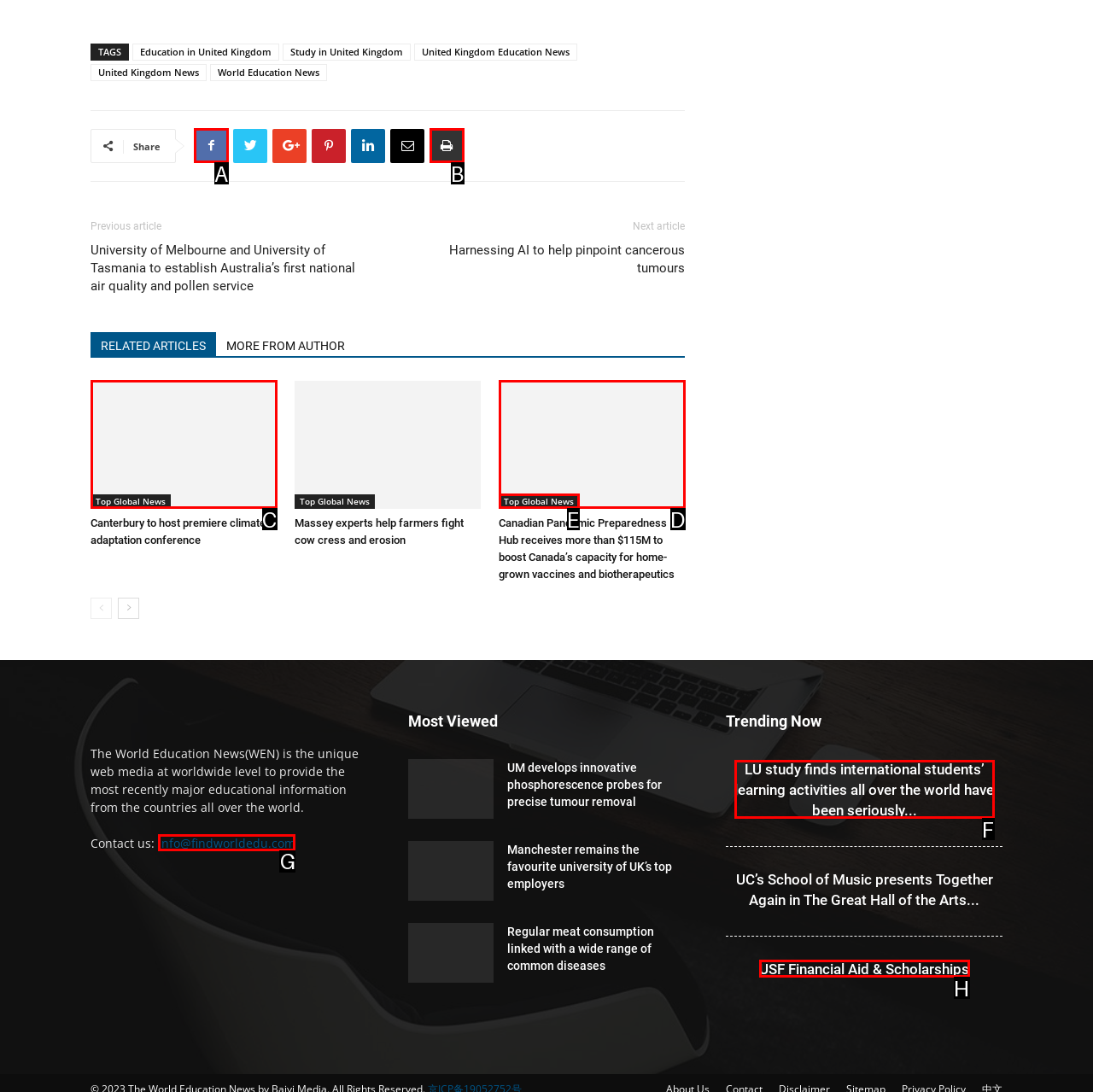Select the appropriate HTML element that needs to be clicked to execute the following task: Log in or Sign up. Respond with the letter of the option.

None